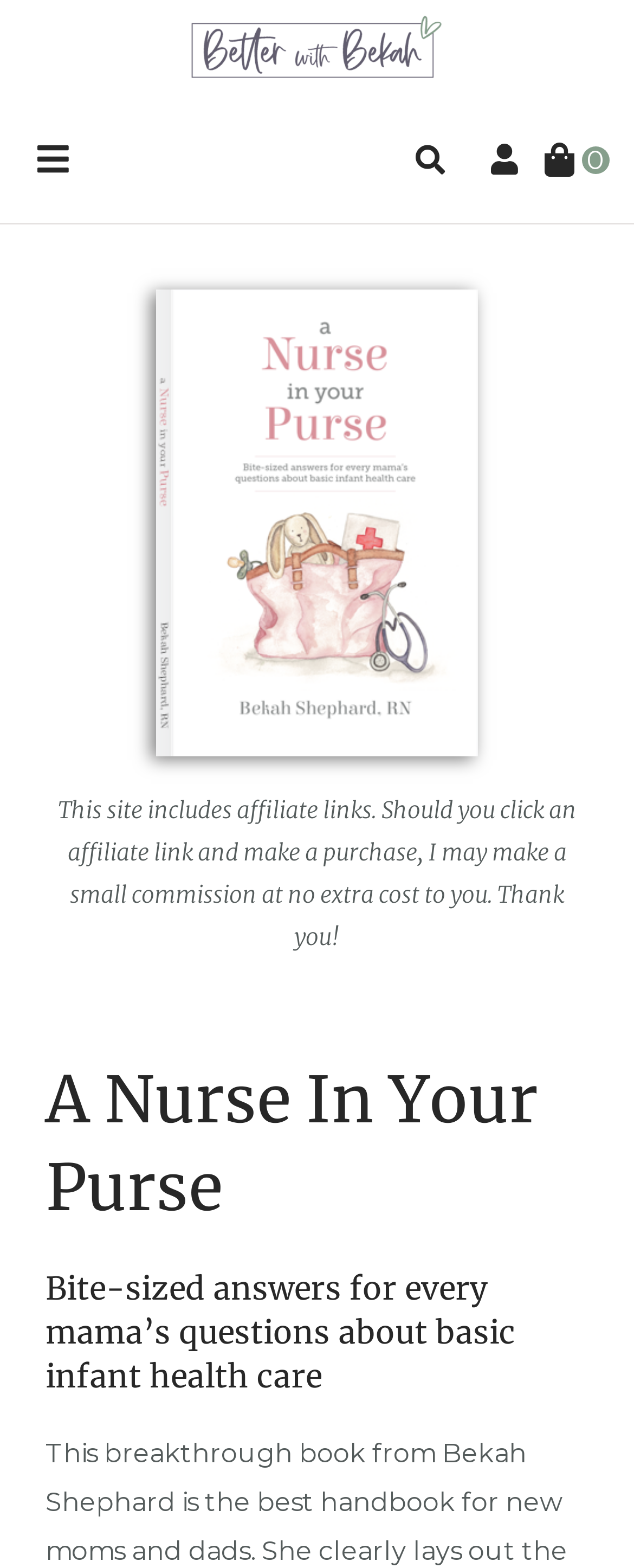What is the logo of this website?
From the screenshot, supply a one-word or short-phrase answer.

Better with Bekah